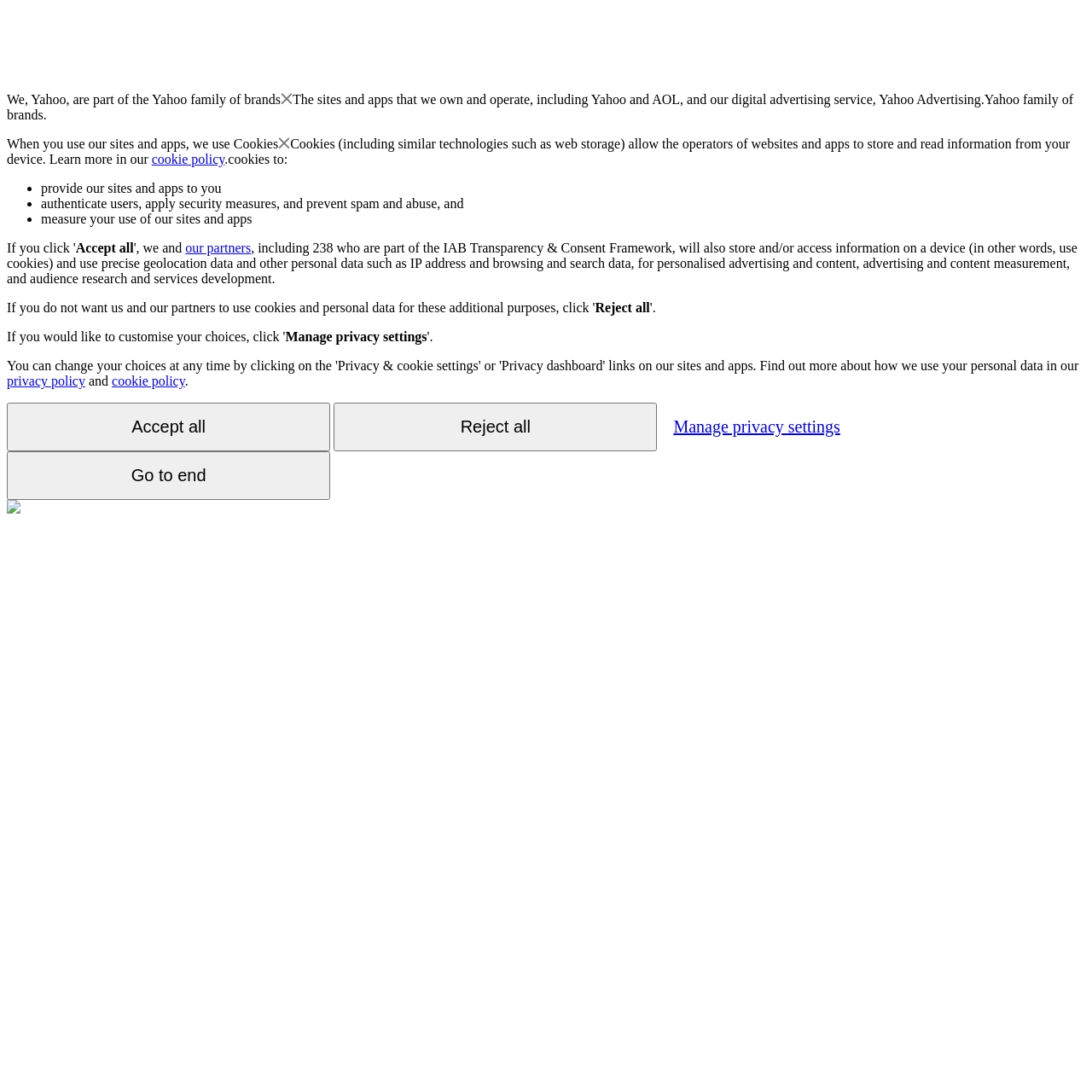Please analyze the image and provide a thorough answer to the question:
What is the purpose of using cookies?

The webpage explains that cookies are used to provide sites and apps to users, authenticate users, apply security measures, and prevent spam and abuse, and measure the use of sites and apps, as listed in the bullet points.